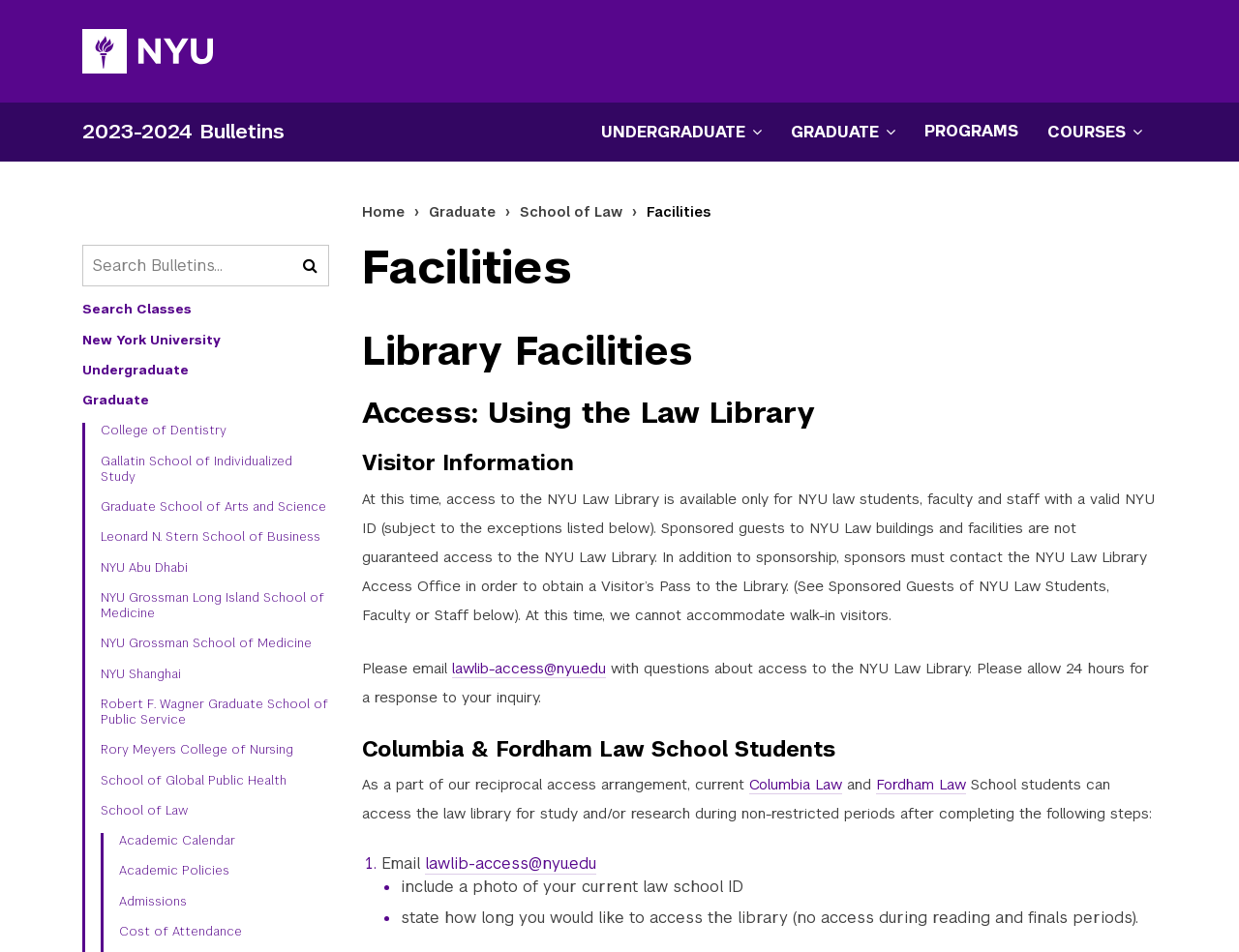Please identify the bounding box coordinates of the element's region that should be clicked to execute the following instruction: "View Programs". The bounding box coordinates must be four float numbers between 0 and 1, i.e., [left, top, right, bottom].

[0.734, 0.11, 0.834, 0.167]